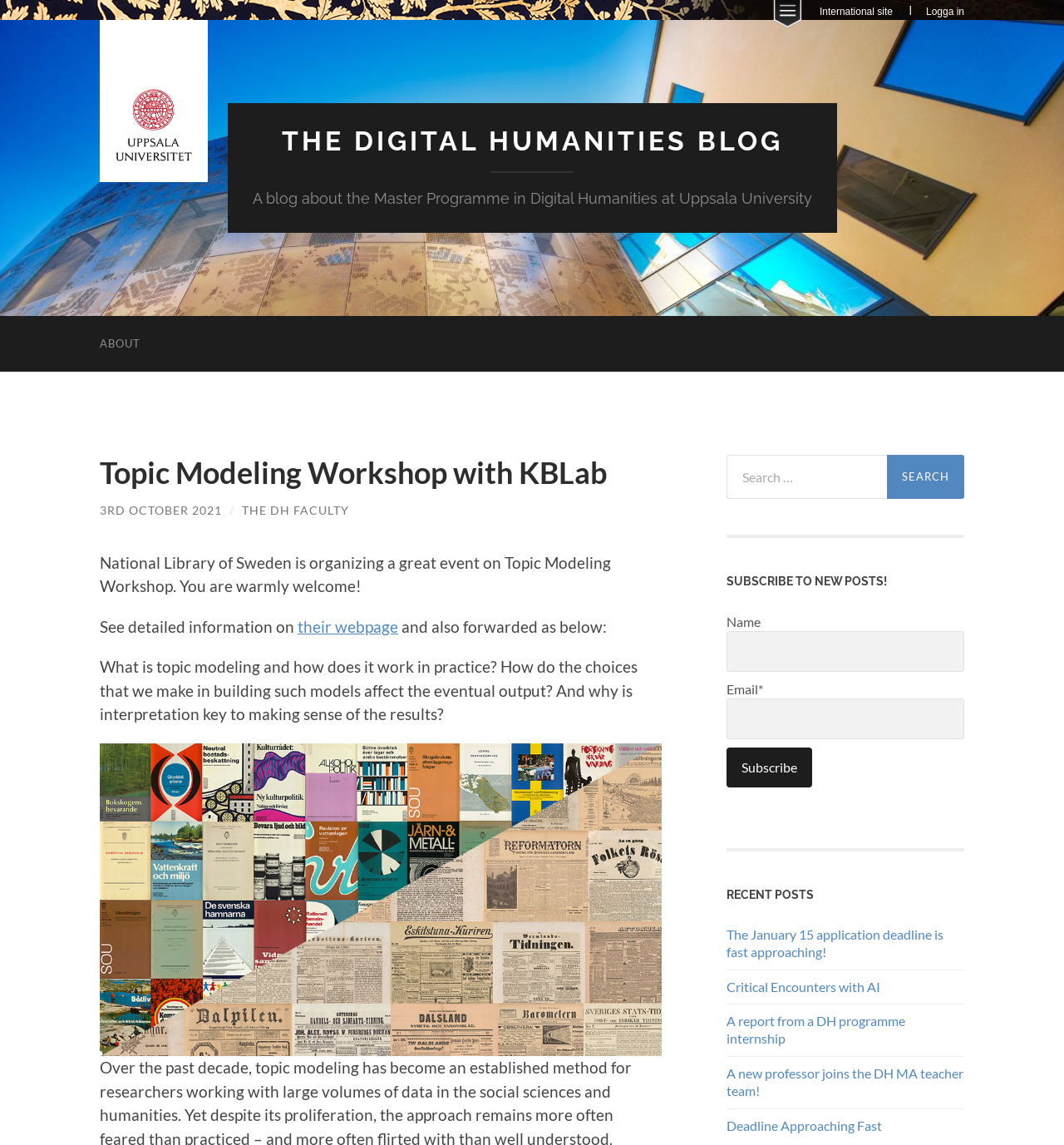Find the main header of the webpage and produce its text content.

Topic Modeling Workshop with KBLab